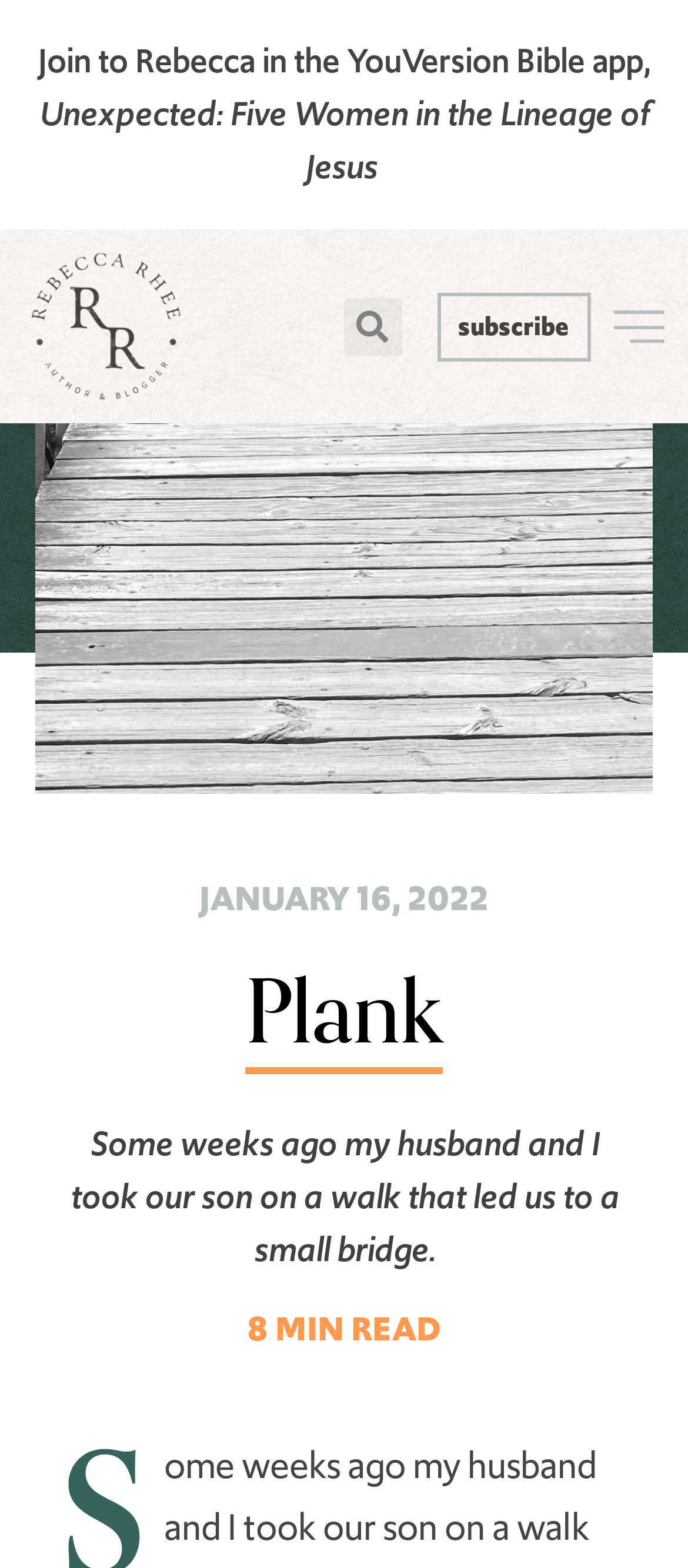What is the purpose of the search button?
Examine the image closely and answer the question with as much detail as possible.

I found the purpose of the search button by looking at the button element with the text 'Search' which is located next to the search input field, indicating that it is used to search for something on the website.